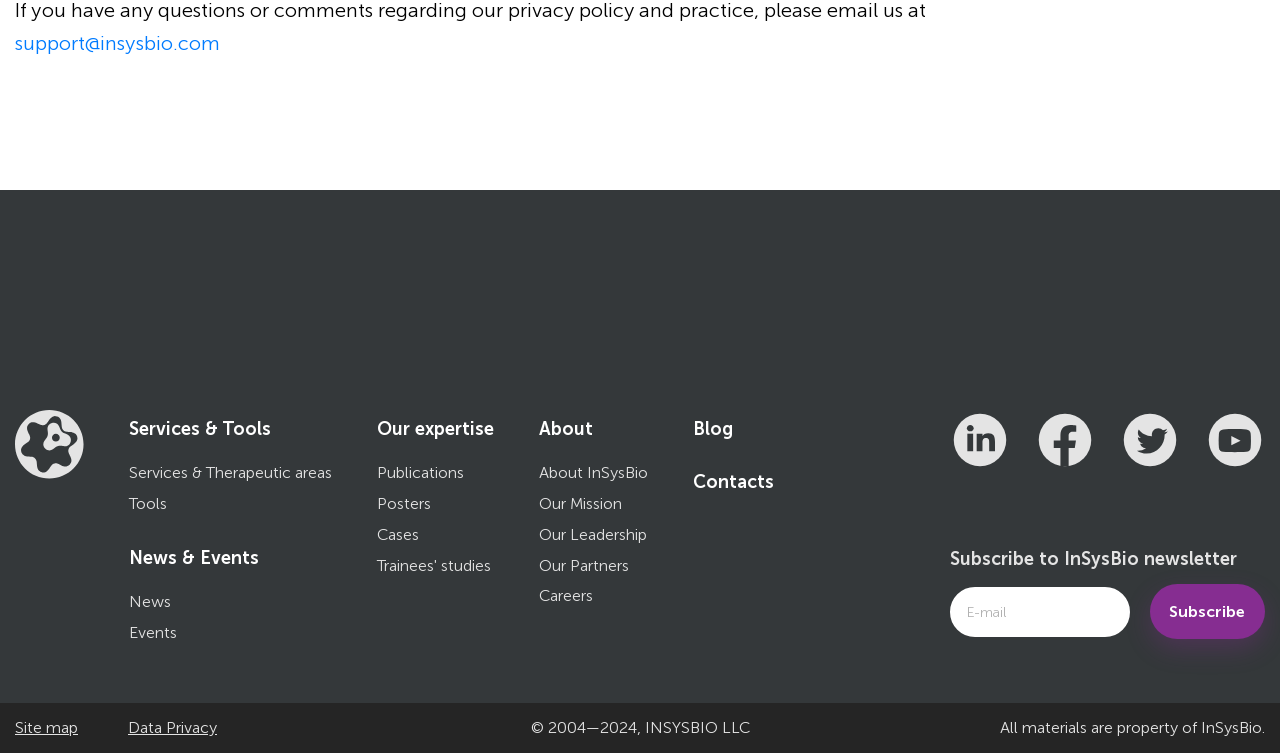What type of content is available under 'Services & Tools'?
Ensure your answer is thorough and detailed.

The link 'Services & Tools' is a top-level navigation item, and it has sub-links such as 'Services & Therapeutic areas' and 'Tools'. This suggests that the 'Services & Tools' section provides information about the services and tools offered by InSysBio.